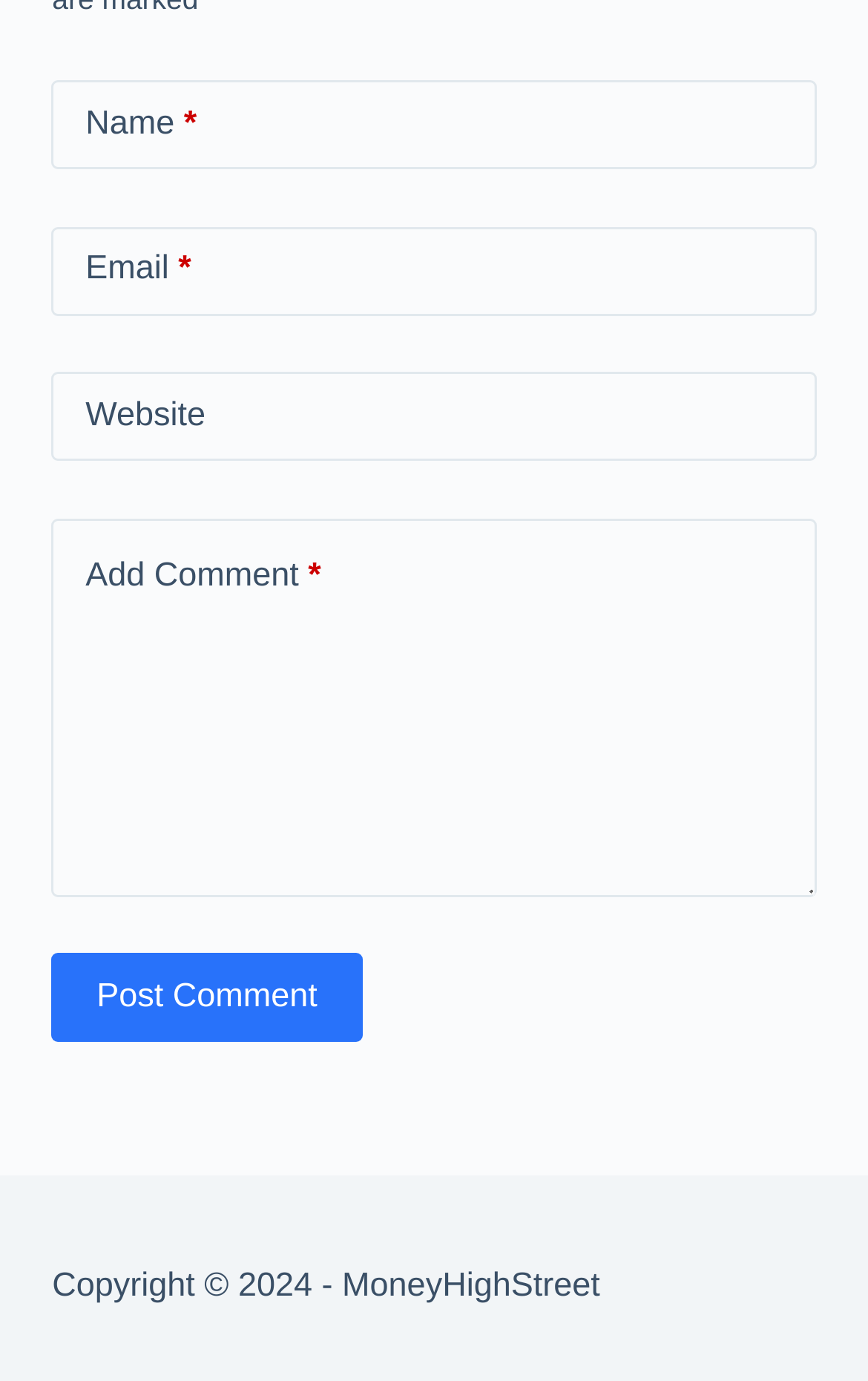Respond with a single word or short phrase to the following question: 
What is the copyright year of the website?

2024